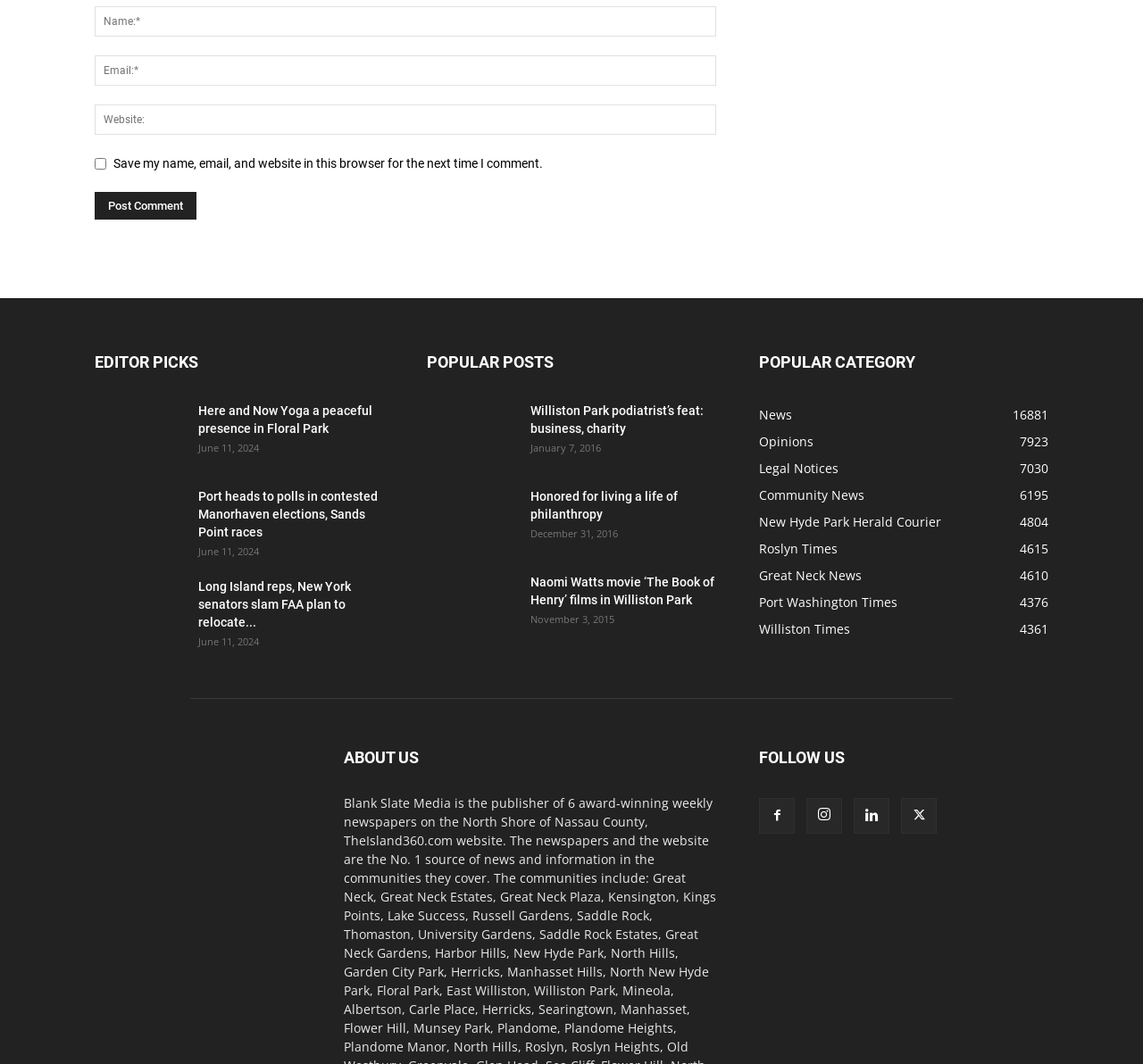Provide the bounding box coordinates of the area you need to click to execute the following instruction: "Read the article 'Here and Now Yoga a peaceful presence in Floral Park'".

[0.083, 0.377, 0.161, 0.436]